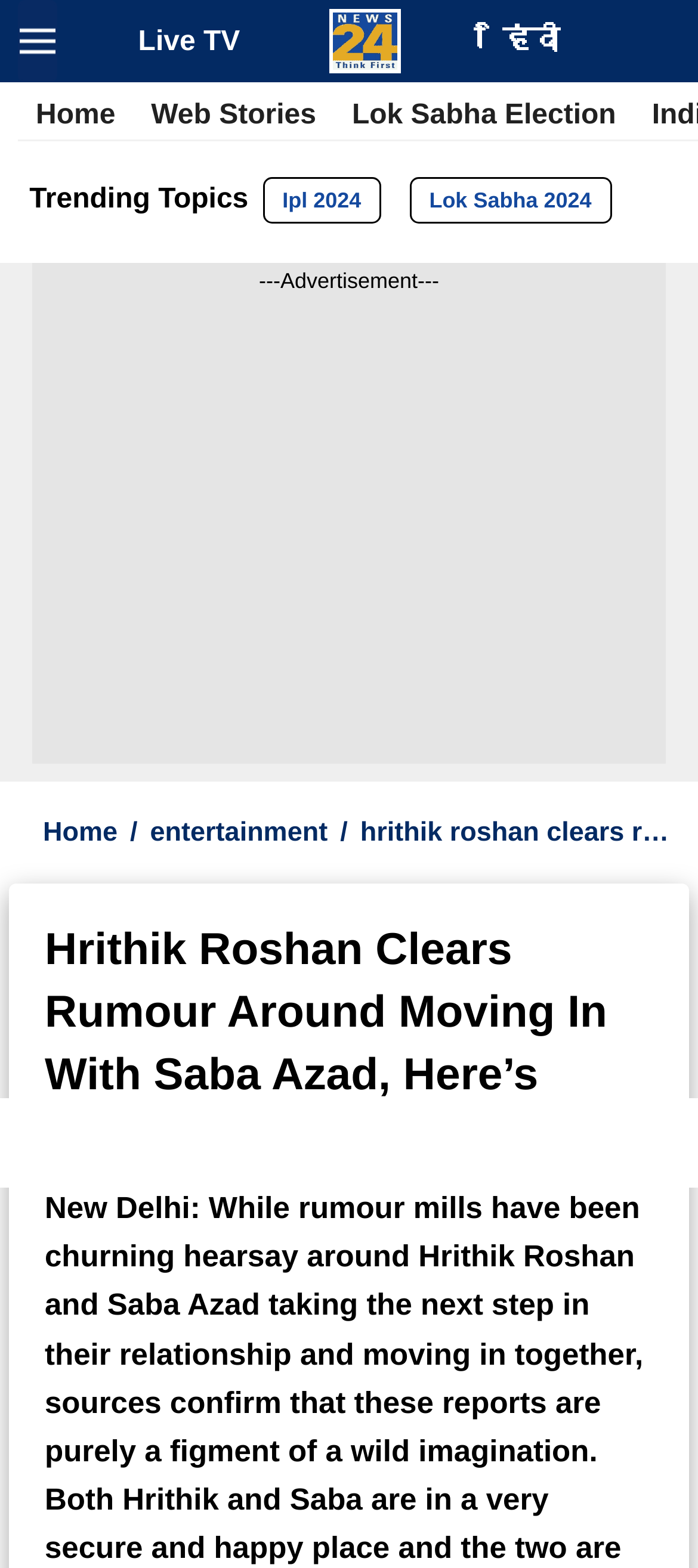Please extract the title of the webpage.

Hrithik Roshan Clears Rumour Around Moving In With Saba Azad, Here’s What He Said